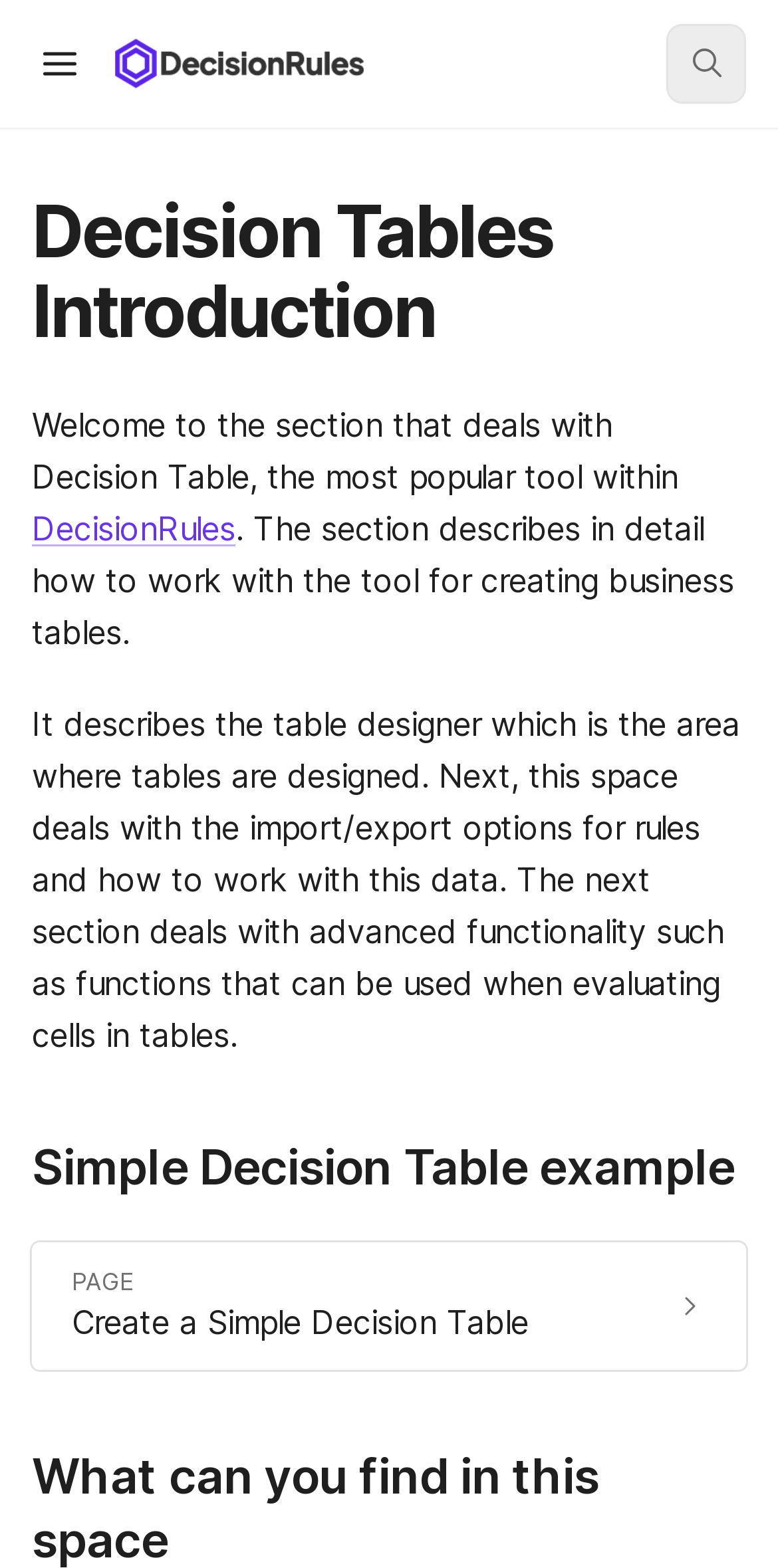Ascertain the bounding box coordinates for the UI element detailed here: "alt="Logo"". The coordinates should be provided as [left, top, right, bottom] with each value being a float between 0 and 1.

[0.144, 0.023, 0.472, 0.058]